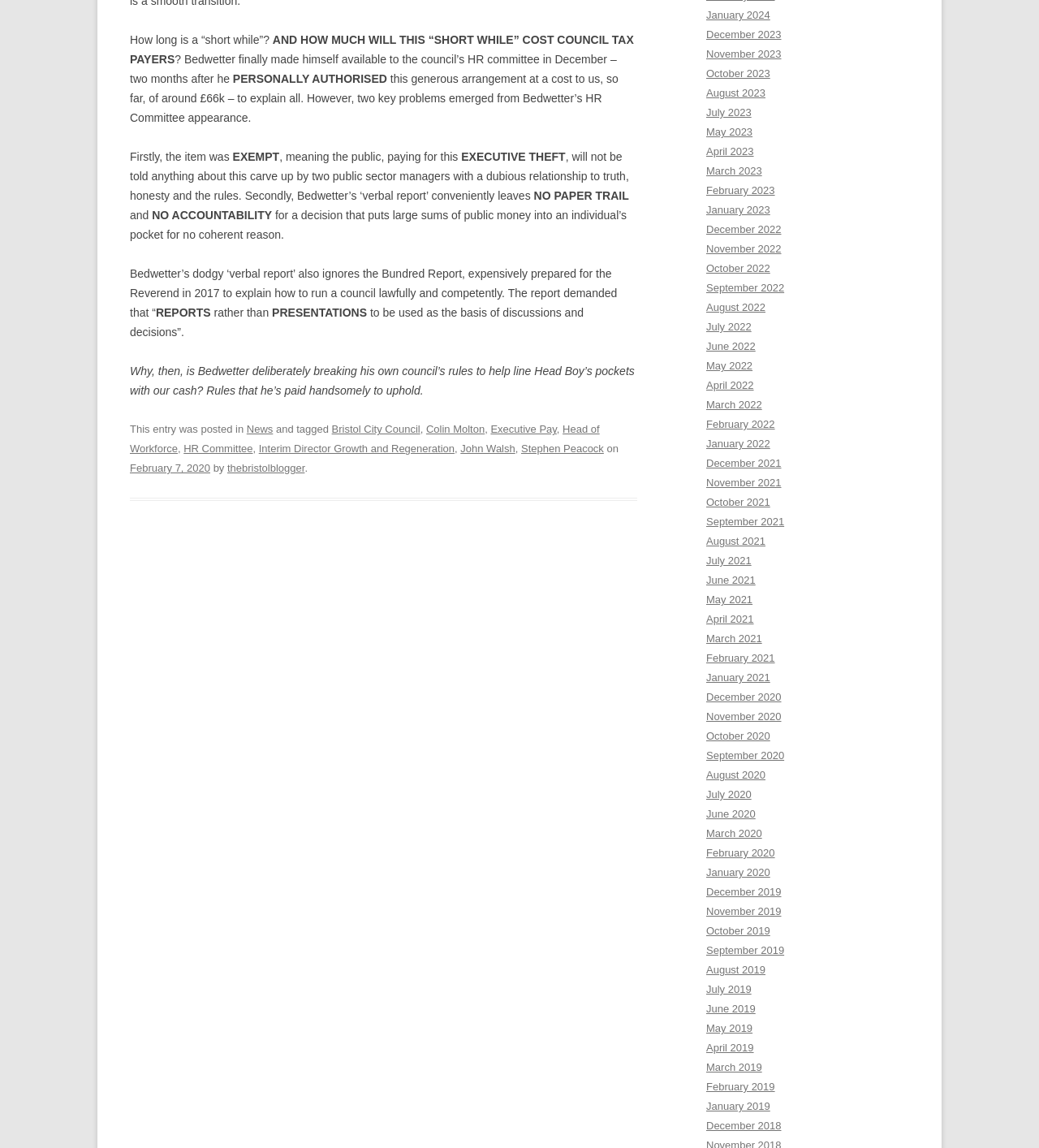How much did the 'short while' arrangement cost council tax payers?
Answer the question in a detailed and comprehensive manner.

The text states that the generous arrangement at a cost to us, so far, of around £66k, implying that the 'short while' arrangement cost council tax payers £66,000.